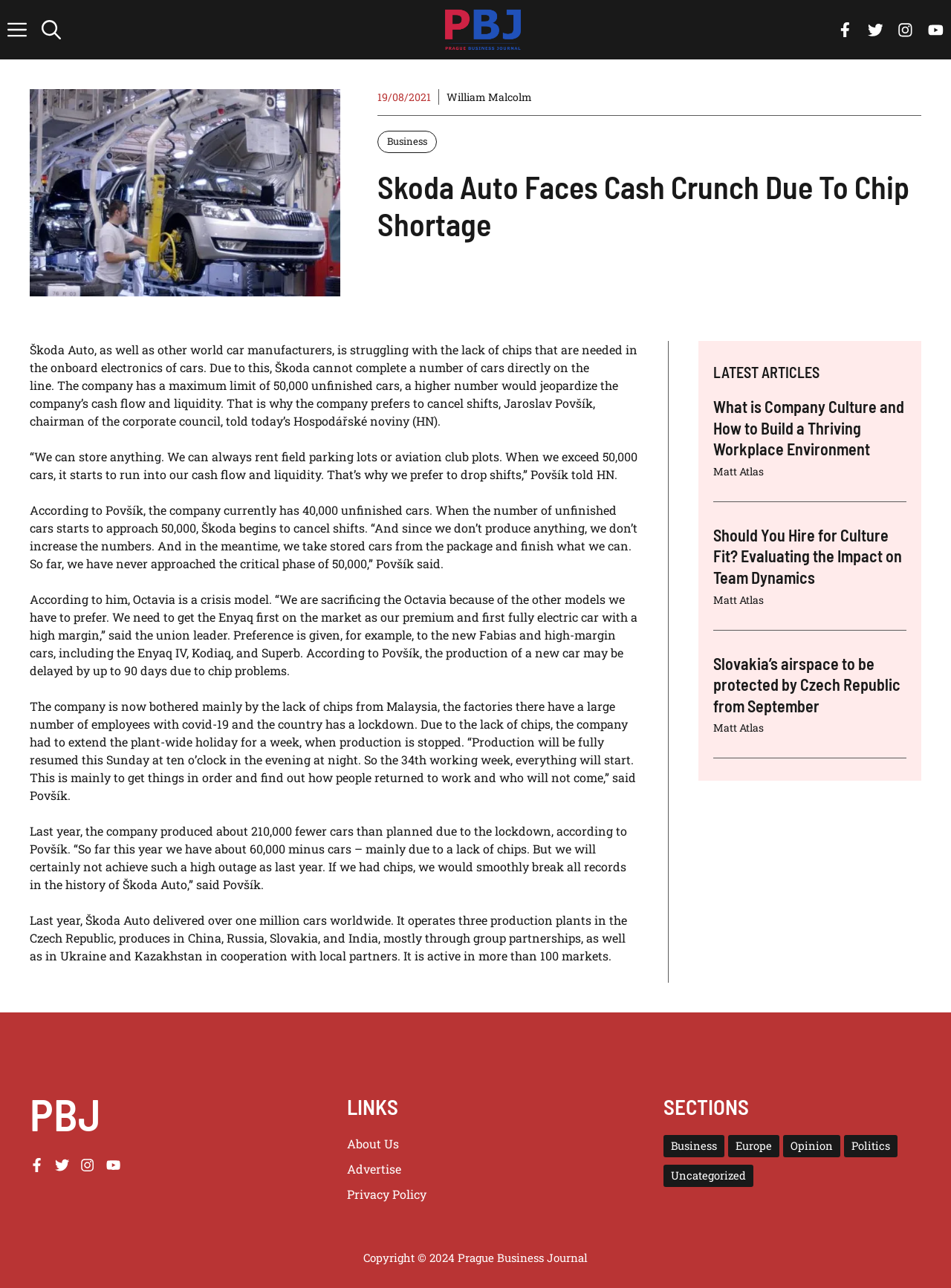Find and specify the bounding box coordinates that correspond to the clickable region for the instruction: "Read the article 'Skoda Auto Faces Cash Crunch Due To Chip Shortage'".

[0.397, 0.13, 0.969, 0.188]